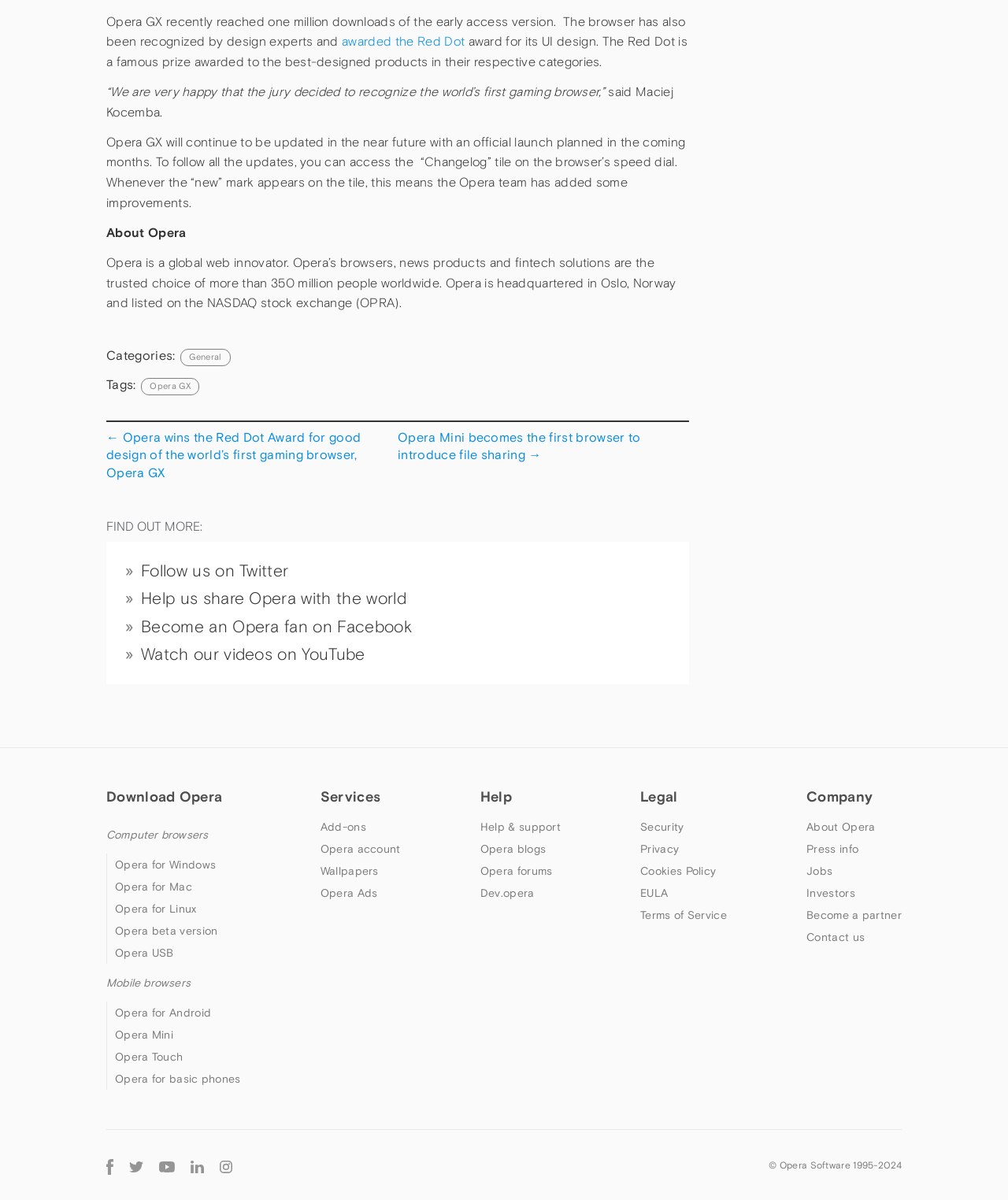Determine the bounding box coordinates of the clickable element to complete this instruction: "Follow us on Twitter". Provide the coordinates in the format of four float numbers between 0 and 1, [left, top, right, bottom].

[0.14, 0.468, 0.286, 0.484]